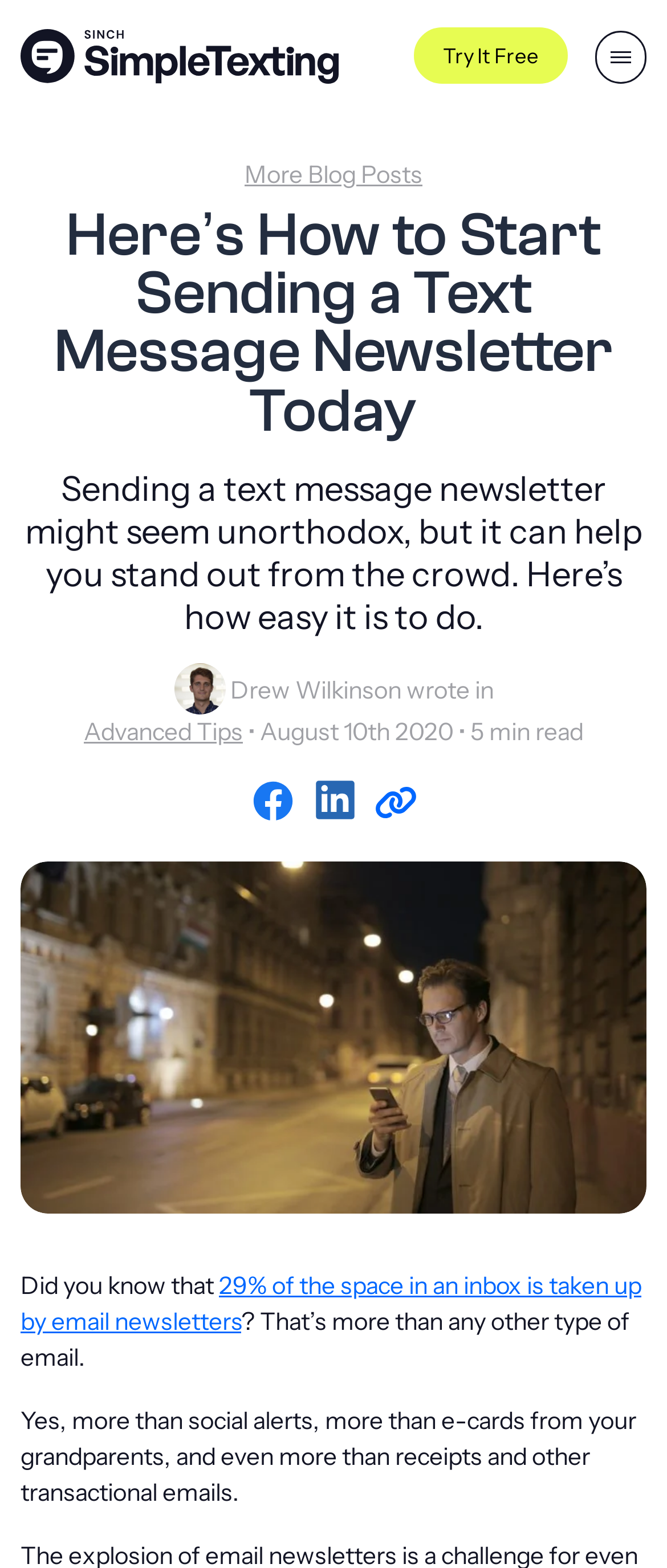Please specify the bounding box coordinates of the clickable region to carry out the following instruction: "Submit". The coordinates should be four float numbers between 0 and 1, in the format [left, top, right, bottom].

None